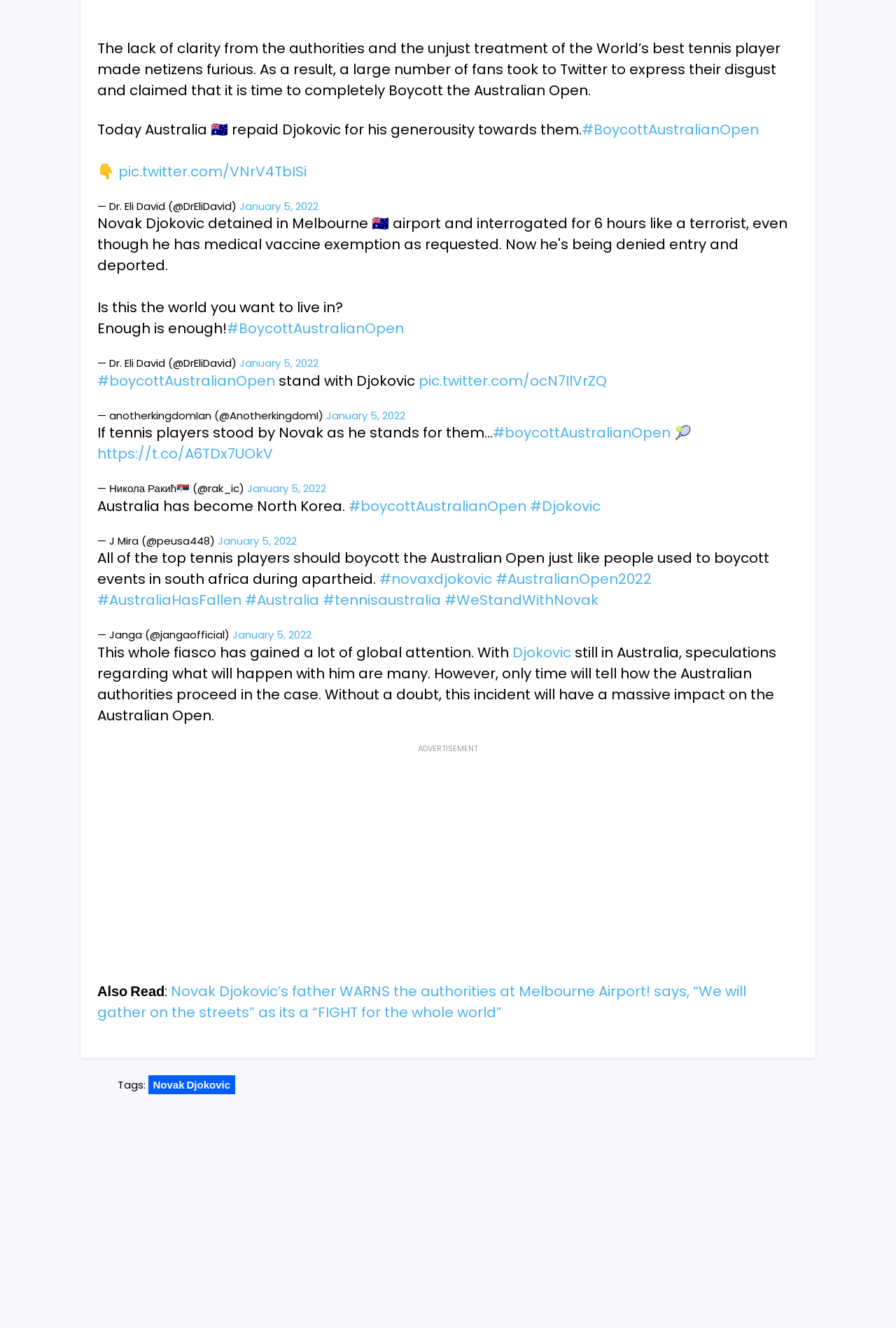What is the reaction of the users to the treatment of Novak Djokovic?
Based on the image, give a one-word or short phrase answer.

Outrage and support for Djokovic